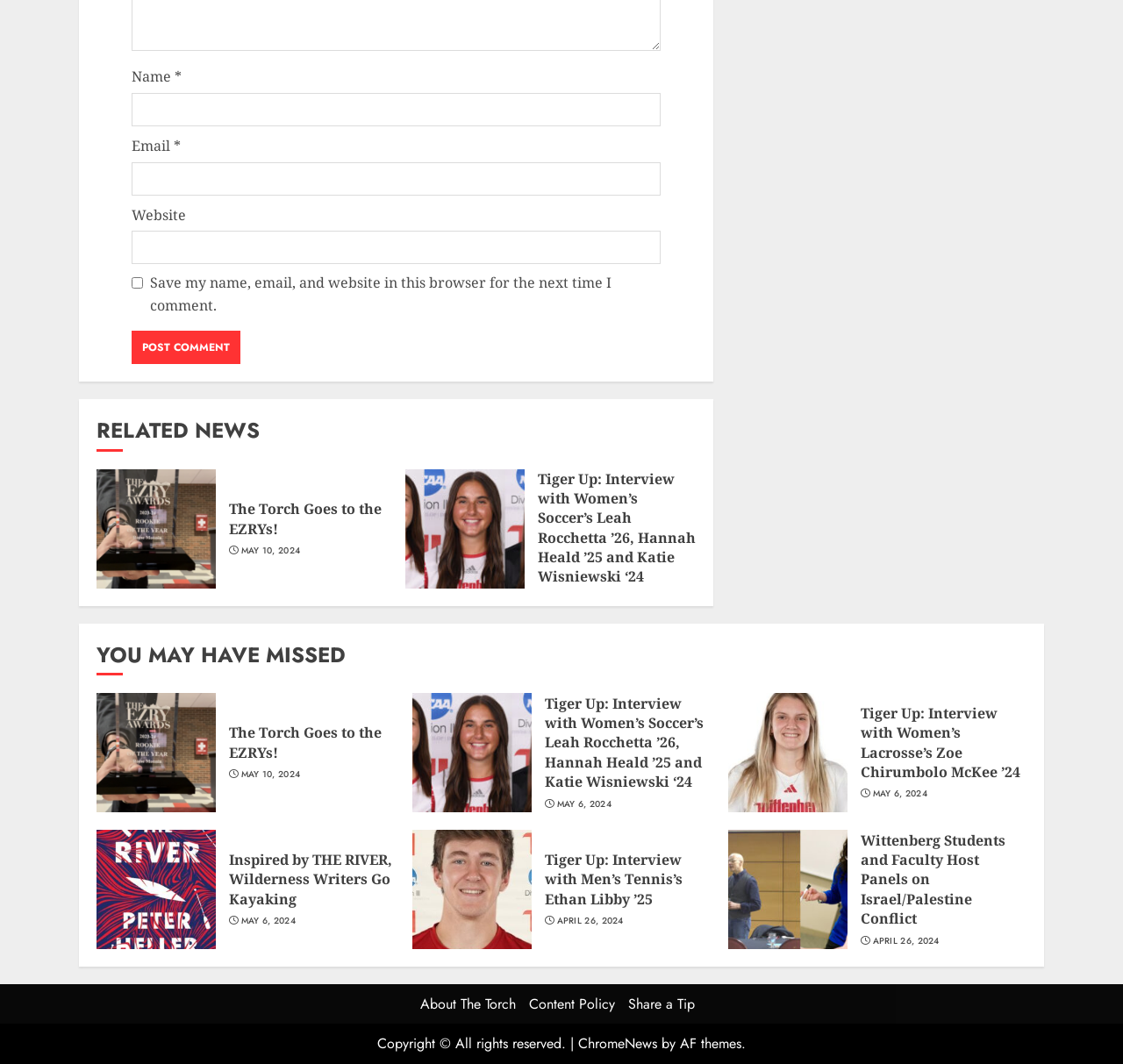Locate the coordinates of the bounding box for the clickable region that fulfills this instruction: "Log in to the system".

None